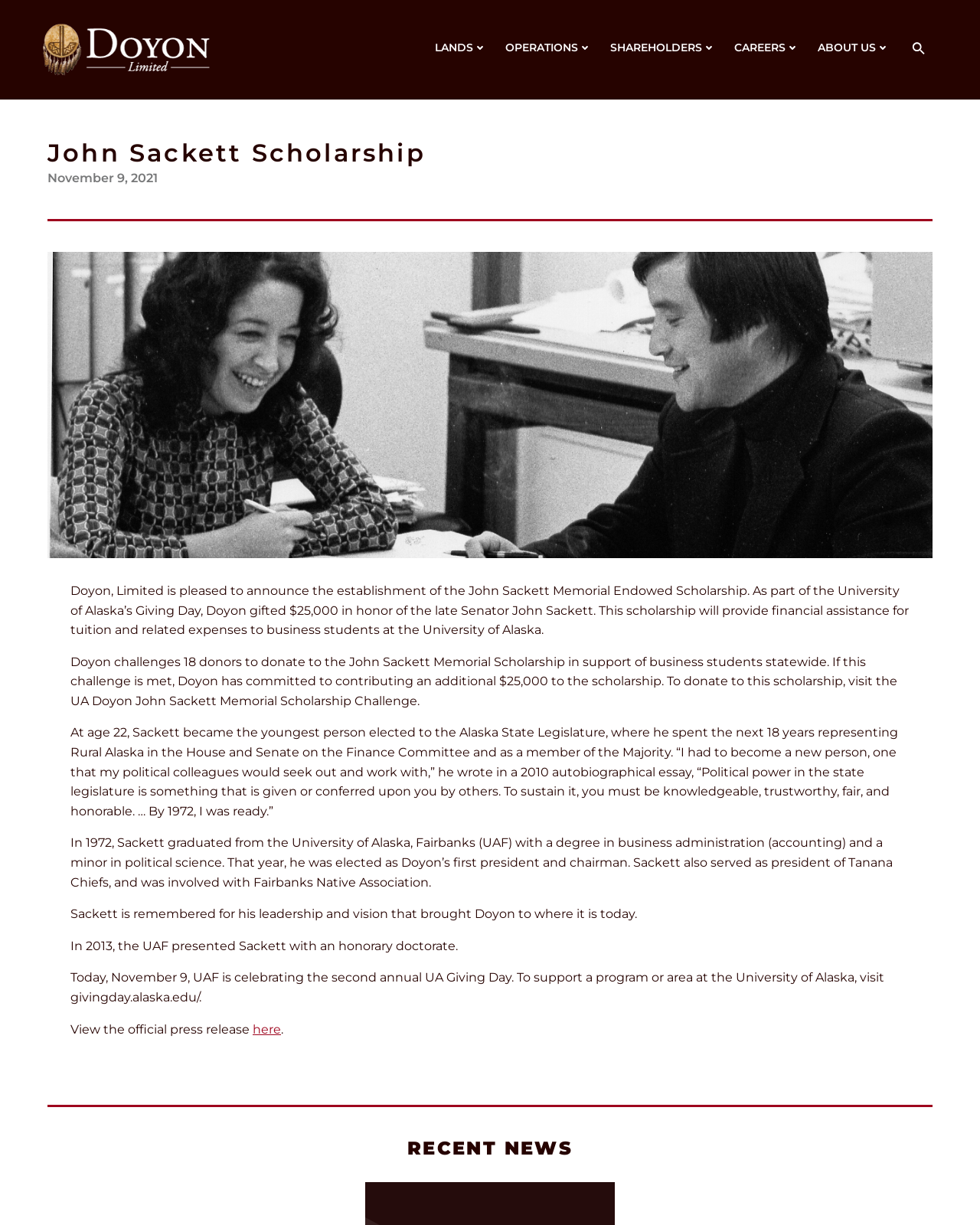Please give a succinct answer to the question in one word or phrase:
How much did Doyon gift to the University of Alaska?

$25,000